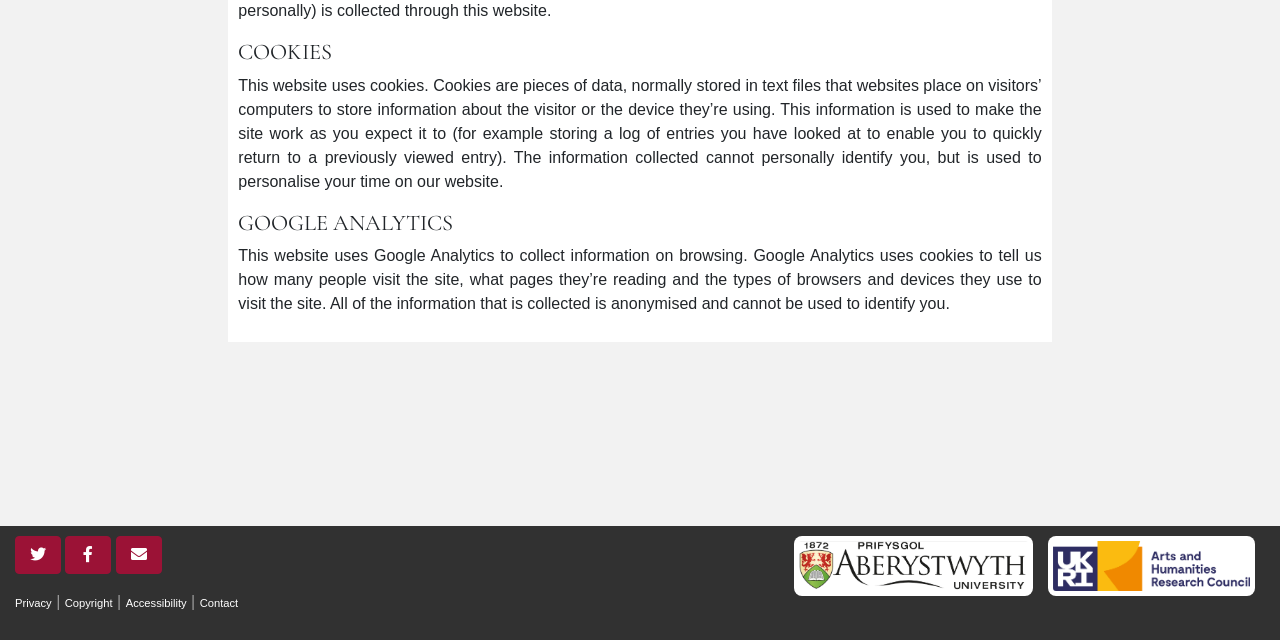Please determine the bounding box coordinates, formatted as (top-left x, top-left y, bottom-right x, bottom-right y), with all values as floating point numbers between 0 and 1. Identify the bounding box of the region described as: Computing

None